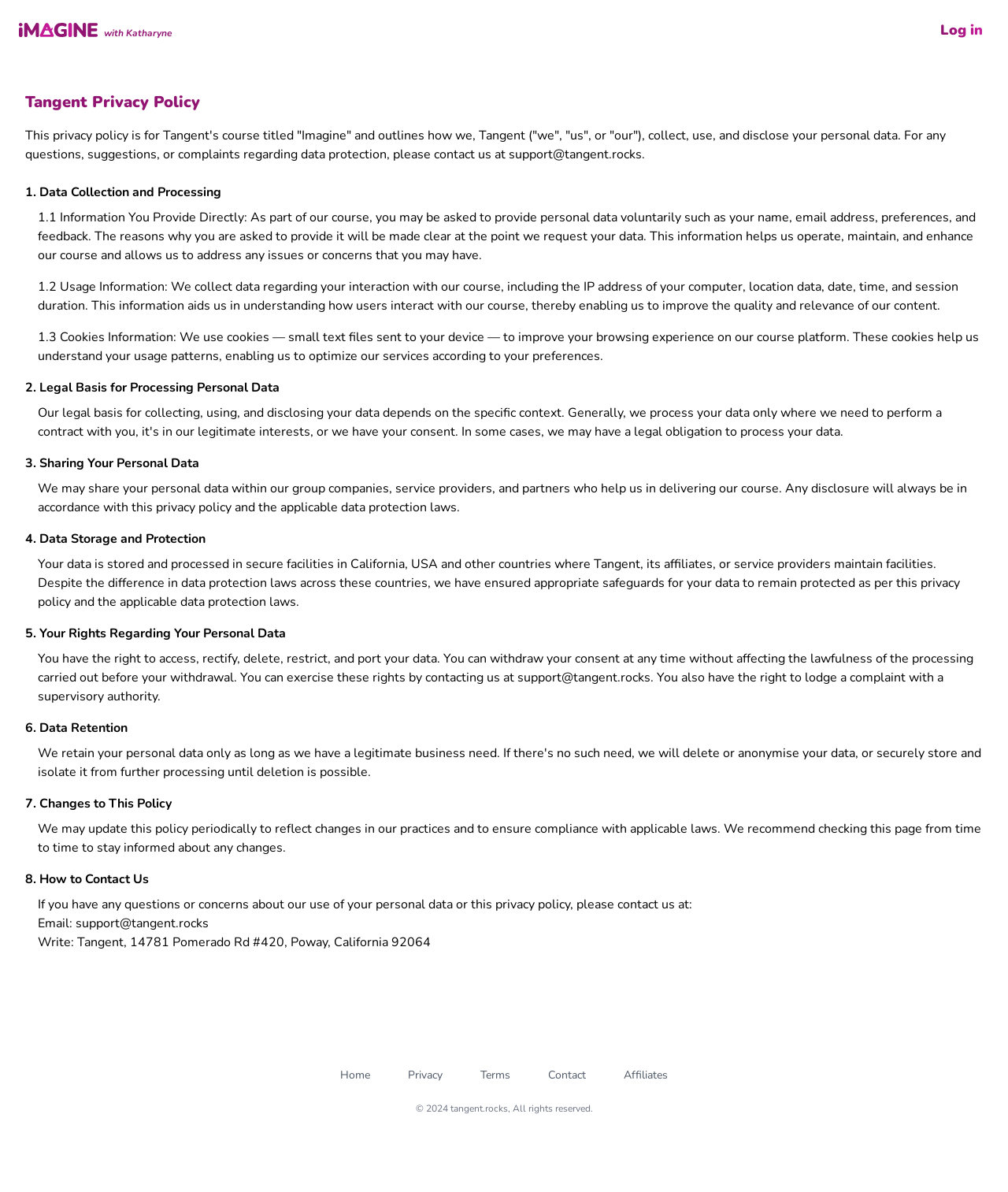Given the following UI element description: "with Katharyne", find the bounding box coordinates in the webpage screenshot.

[0.019, 0.017, 0.171, 0.033]